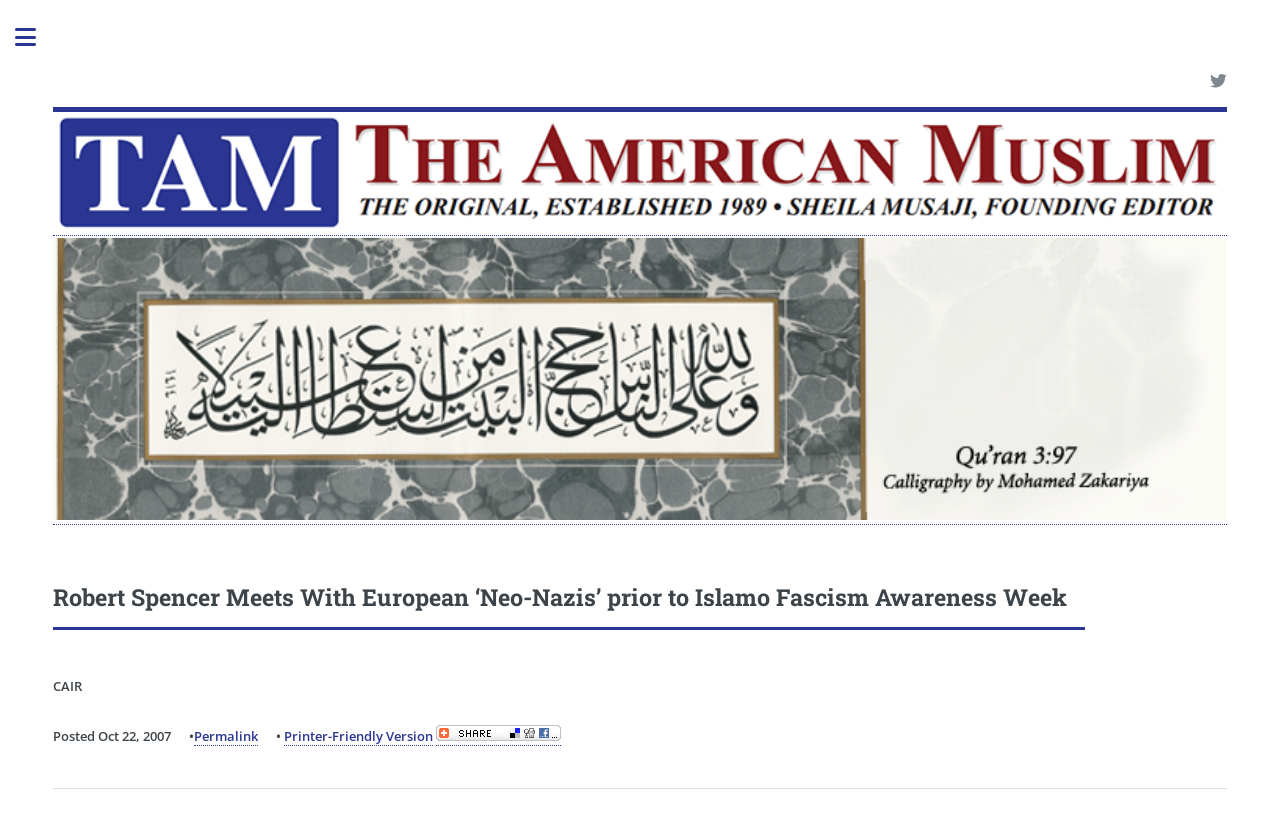Write a detailed summary of the webpage.

The webpage is about The American Muslim, an online publication that was founded in 1989 and actively published content for 25 years. 

At the top right corner, there is a small icon represented by a Unicode character '\uf099'. Below it, there is a large banner that spans across the top of the page, containing an image and a link. The image is not described, but the link is empty. 

Below the banner, there is a main heading that reads "Robert Spencer Meets With European ‘Neo-Nazis’ prior to Islamo Fascism Awareness Week". This heading is positioned near the top of the page, and it is followed by a text "CAIR" and a date "Posted Oct 22, 2007". 

To the right of the date, there are three links: "Permalink", "Printer-Friendly Version", and "Bookmark and Share". The "Bookmark and Share" link has an accompanying image with the same description. 

At the very bottom of the page, there is a horizontal separator line. On the top left corner, there is a toggle button represented by a Unicode character '\uf0c9'.